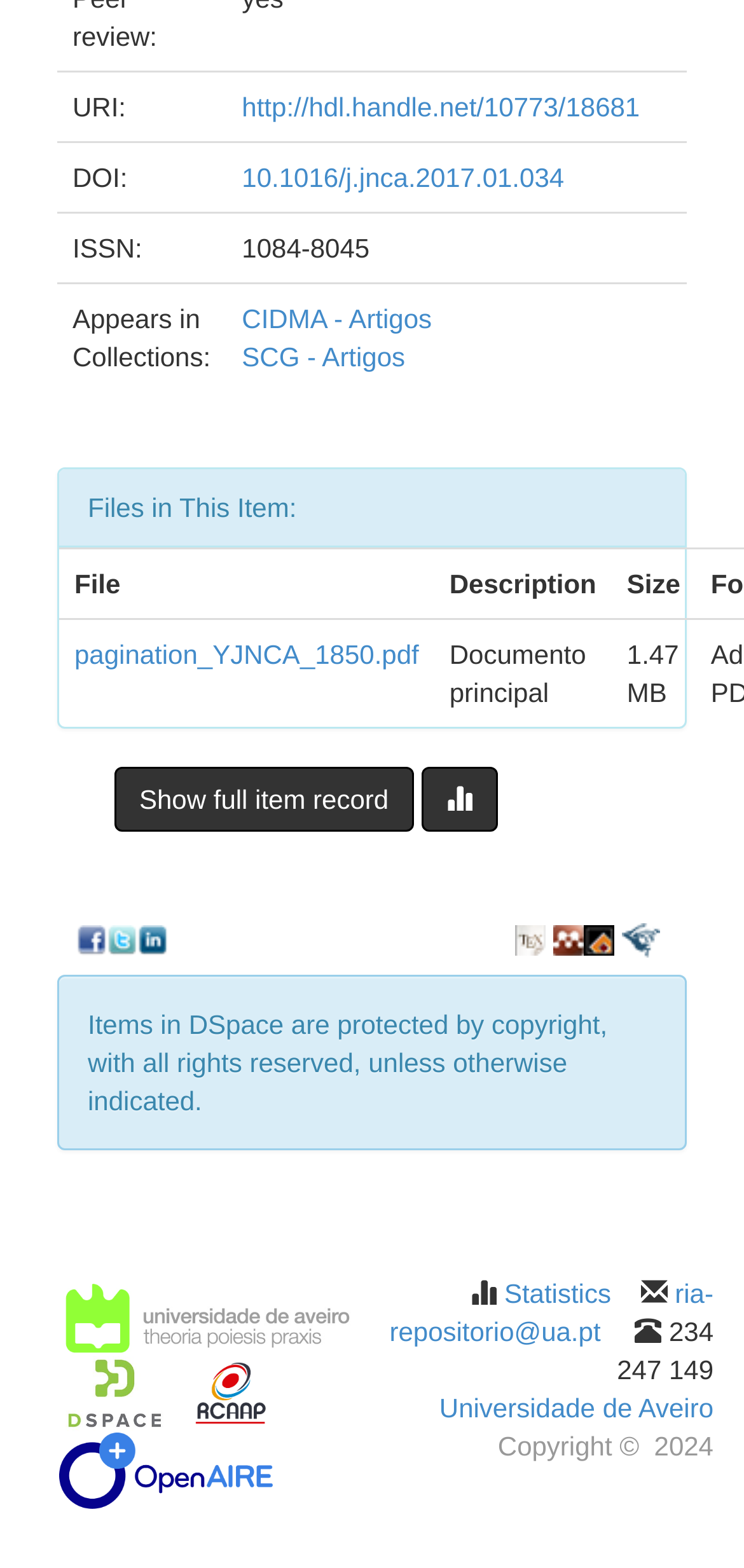Locate the bounding box coordinates of the element you need to click to accomplish the task described by this instruction: "Download the file pagination_YJNCA_1850.pdf".

[0.1, 0.407, 0.563, 0.427]